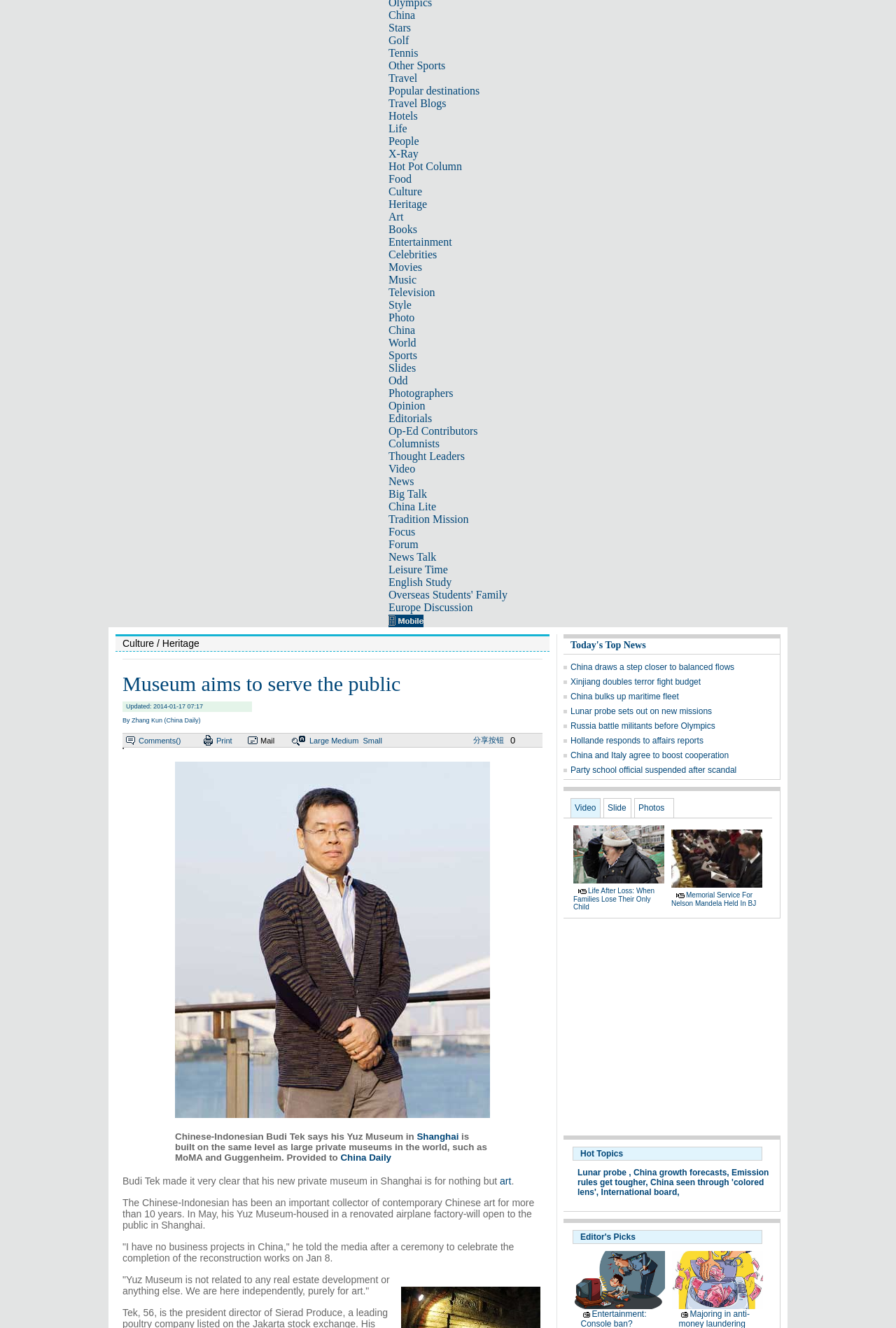Identify the bounding box for the UI element described as: "China bulks up maritime fleet". The coordinates should be four float numbers between 0 and 1, i.e., [left, top, right, bottom].

[0.637, 0.521, 0.758, 0.528]